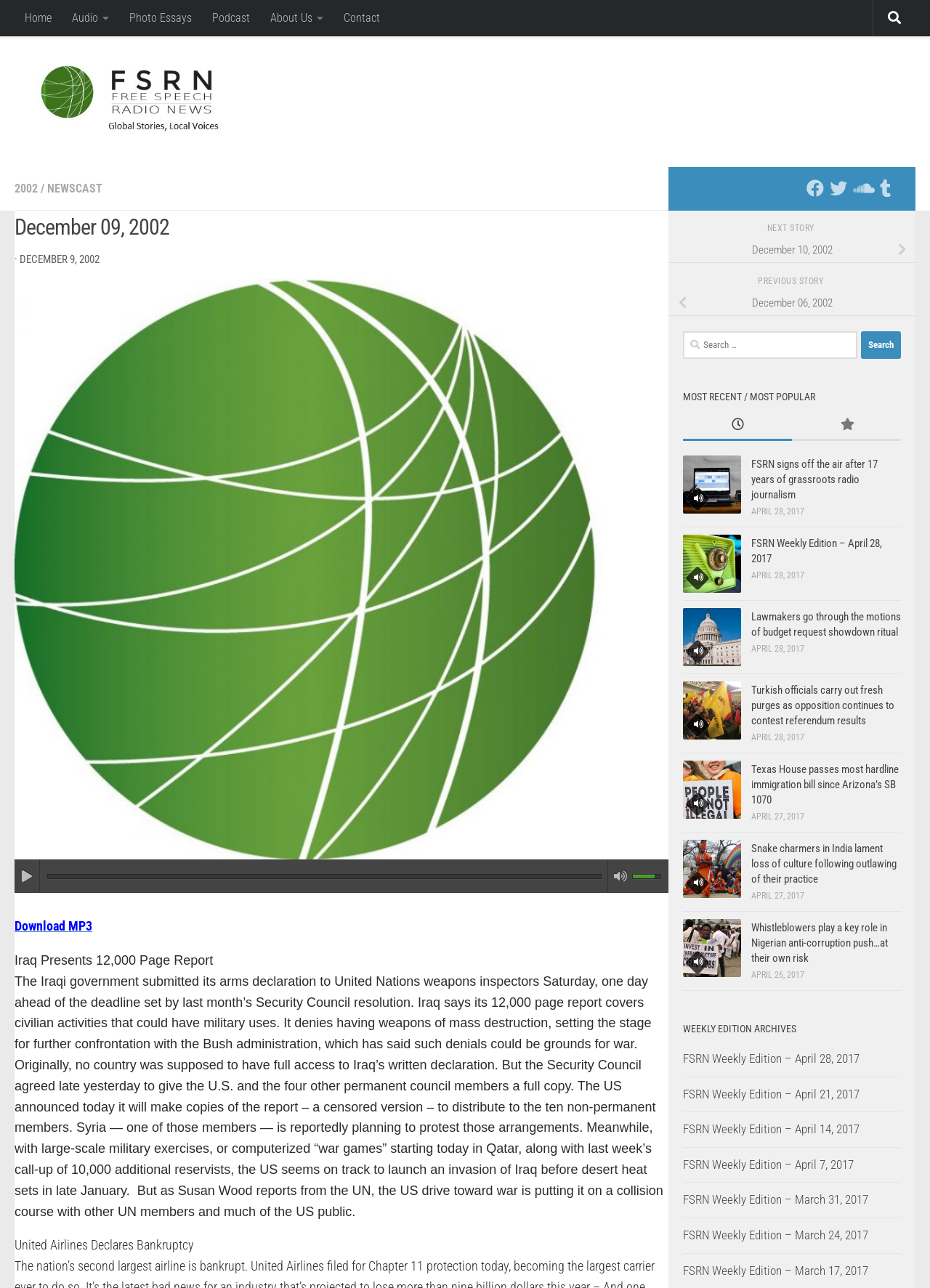What are the social media platforms to follow FSRN?
Ensure your answer is thorough and detailed.

I found the social media platforms to follow FSRN by looking at the links 'Follow us on Facebook', 'Follow us on Twitter', 'Follow us on Soundcloud', and 'Follow us on Tumblr' which are located at the bottom of the webpage.